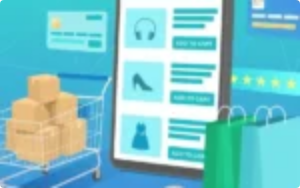Please respond to the question with a concise word or phrase:
What colors dominate the background?

Blue and teal